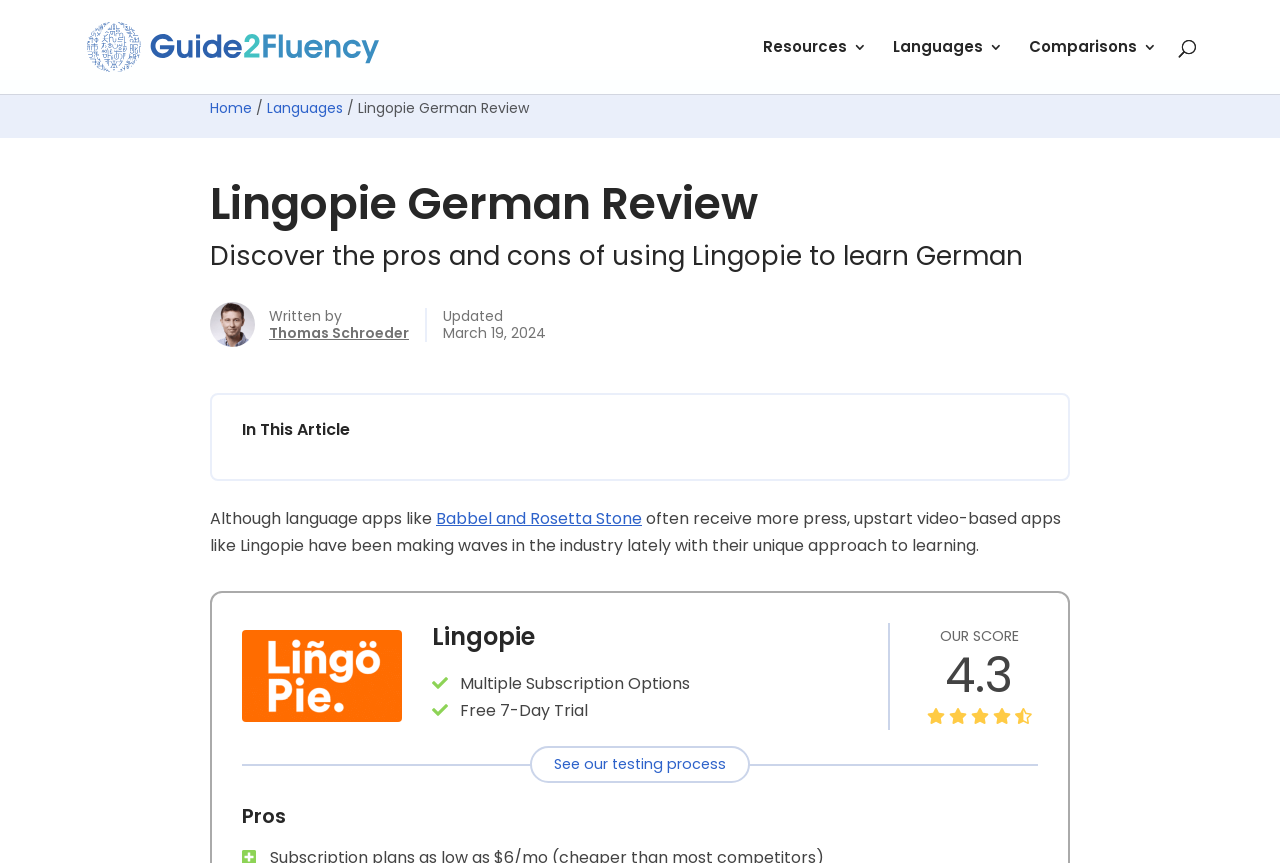What is the name of the language learning app reviewed on this webpage?
Using the visual information, answer the question in a single word or phrase.

Lingopie